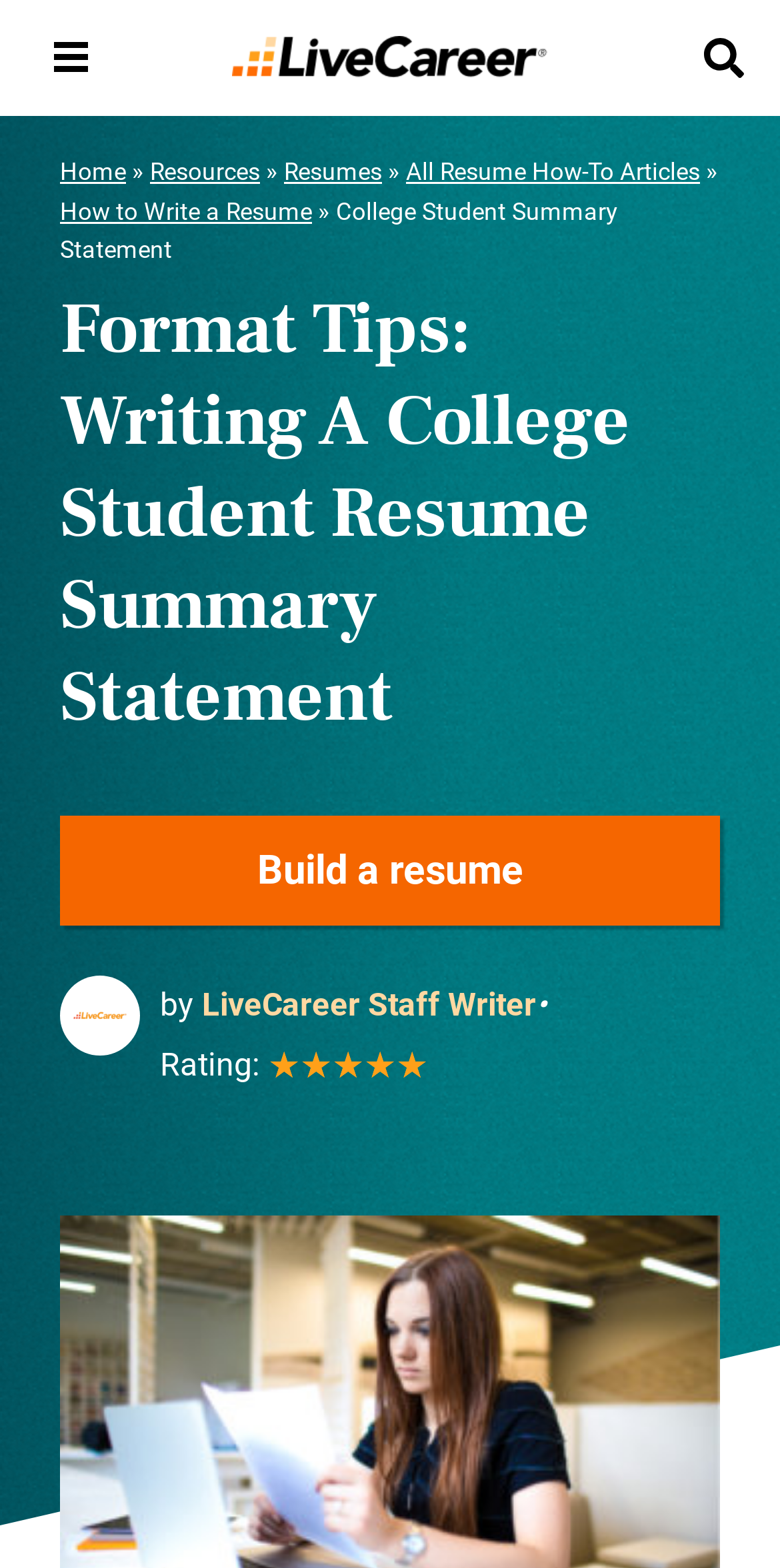Show the bounding box coordinates for the element that needs to be clicked to execute the following instruction: "Build a resume". Provide the coordinates in the form of four float numbers between 0 and 1, i.e., [left, top, right, bottom].

[0.077, 0.52, 0.923, 0.59]